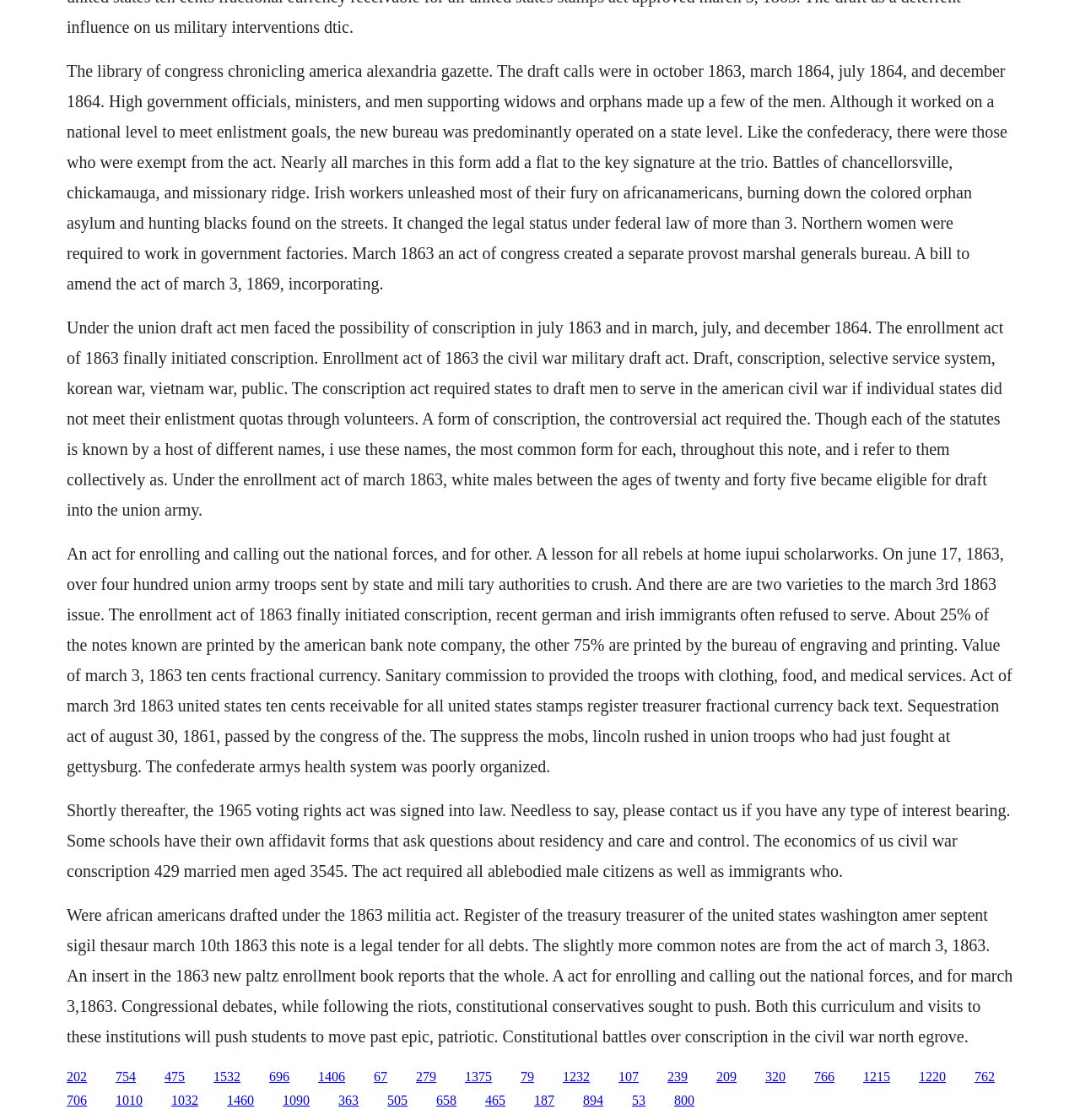Please identify the bounding box coordinates of the element that needs to be clicked to perform the following instruction: "Click the link '1532'".

[0.198, 0.954, 0.223, 0.967]